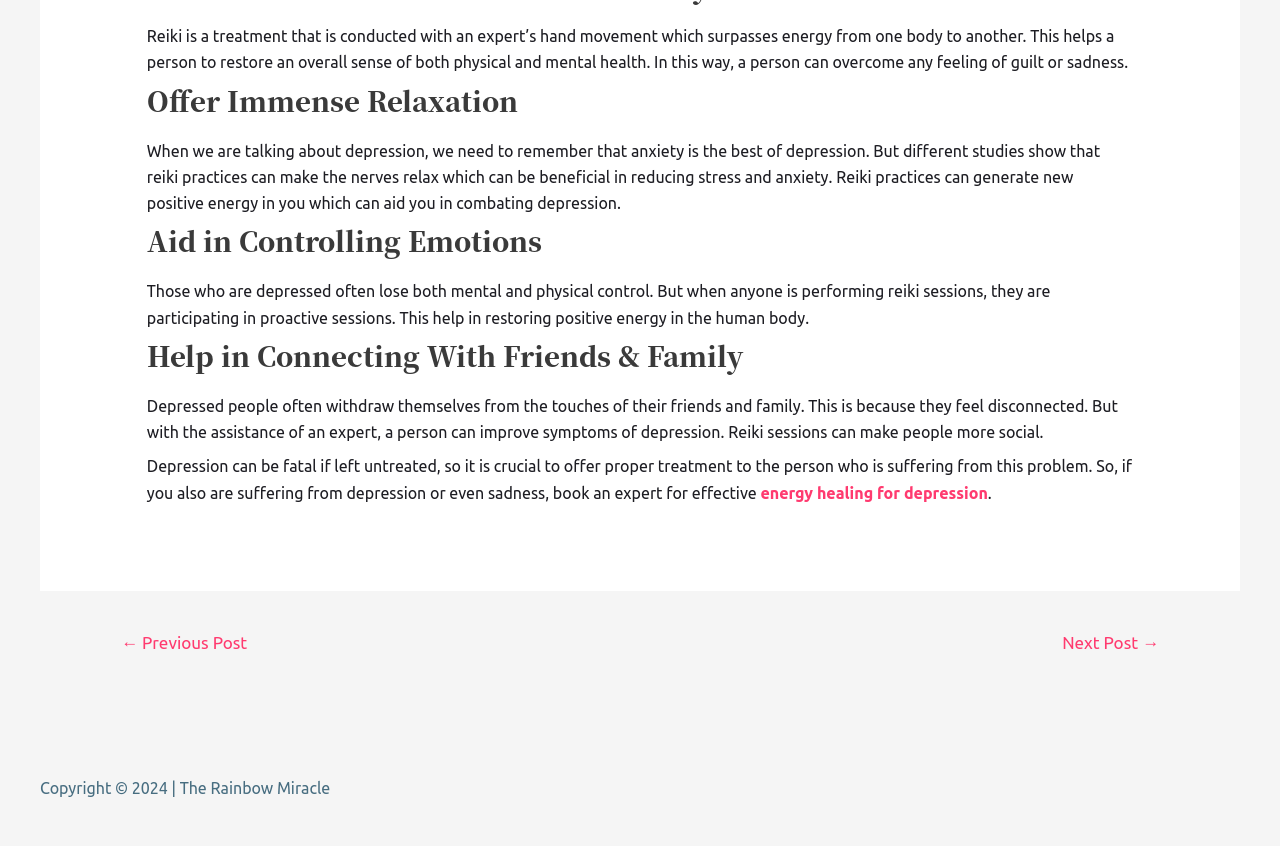With reference to the image, please provide a detailed answer to the following question: What is the benefit of Reiki practices?

According to the webpage, Reiki practices can make the nerves relax, which can be beneficial in reducing stress and anxiety, and can also generate new positive energy in a person to aid in combating depression.